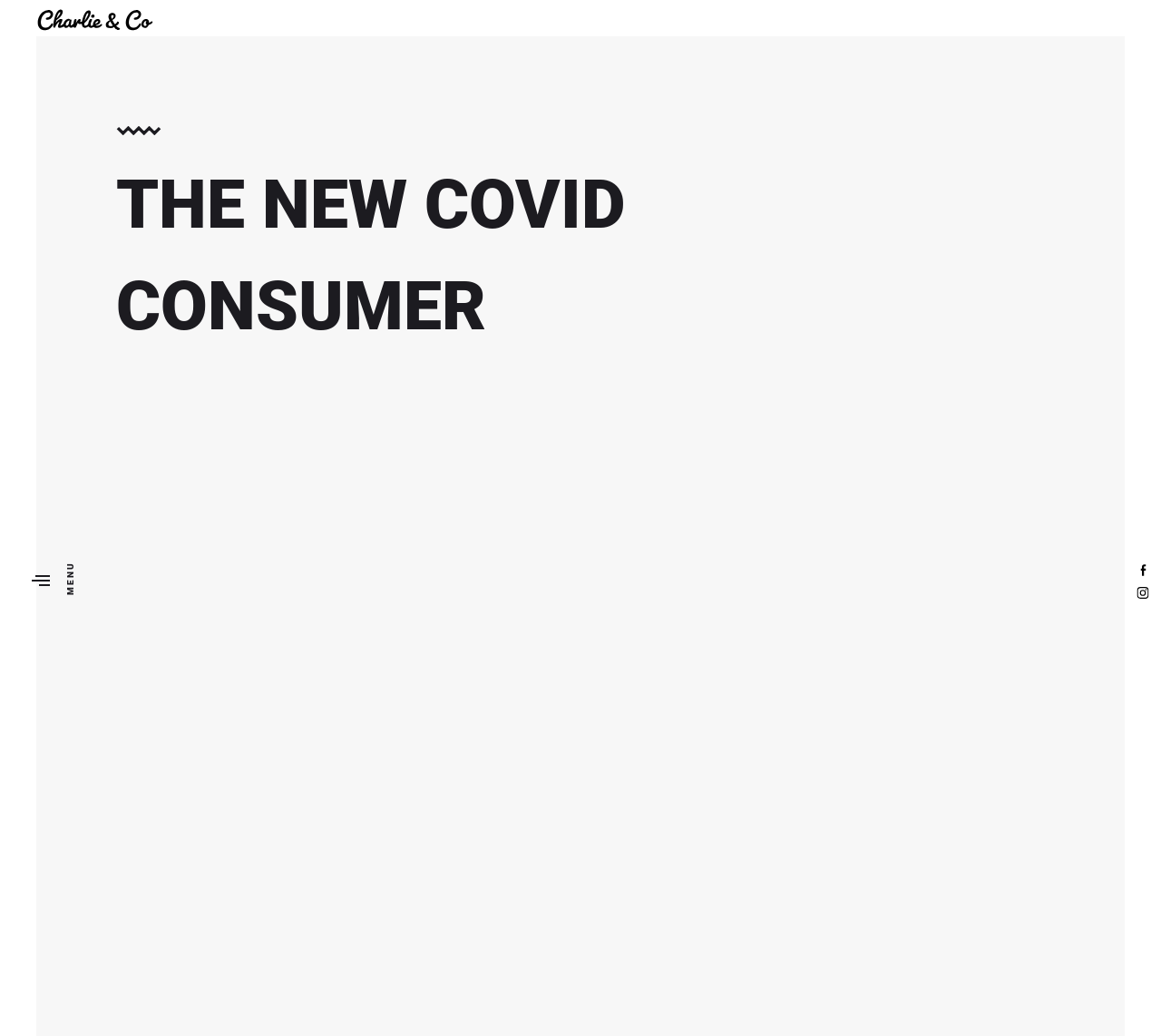Please locate the bounding box coordinates of the region I need to click to follow this instruction: "Call the phone number".

[0.82, 0.0, 1.0, 0.035]